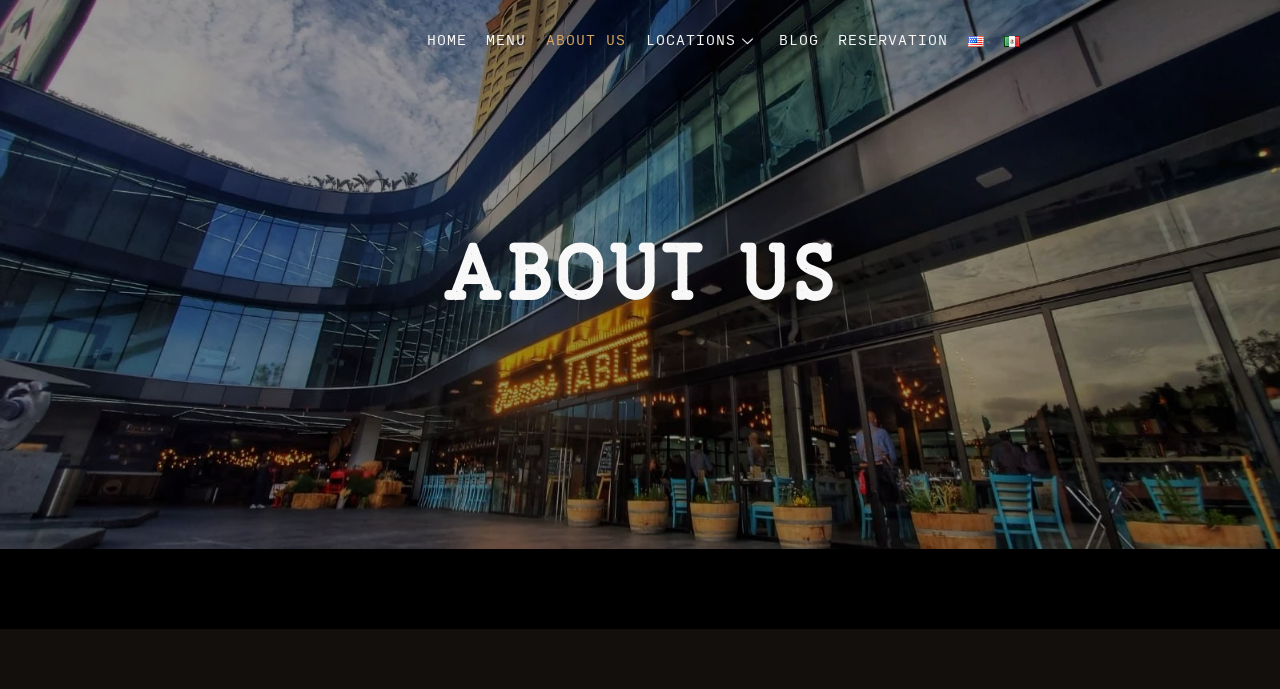Using the given description, provide the bounding box coordinates formatted as (top-left x, top-left y, bottom-right x, bottom-right y), with all values being floating point numbers between 0 and 1. Description: aria-label="Tik Tok"

[0.935, 0.038, 0.959, 0.081]